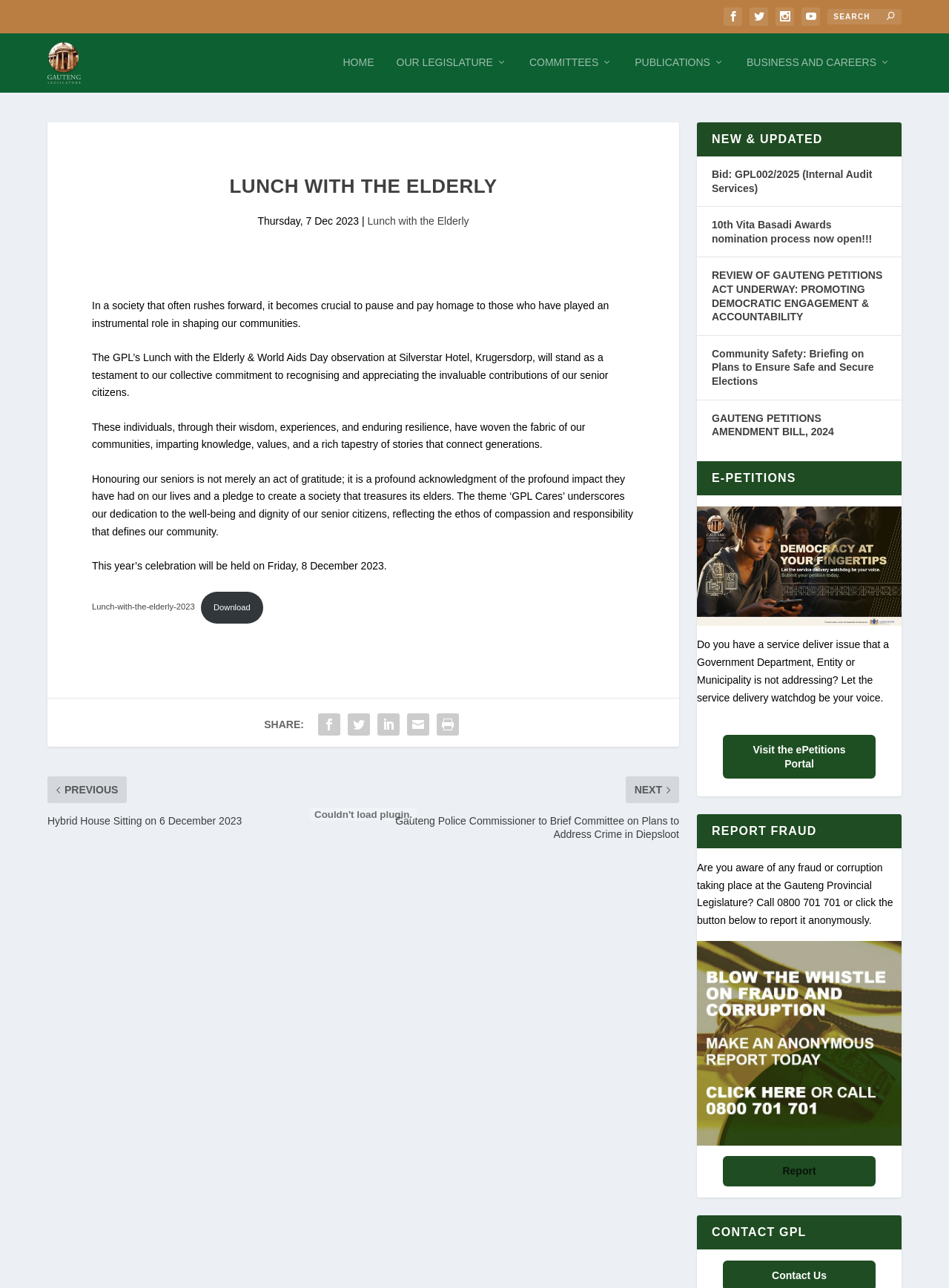Give an in-depth explanation of the webpage layout and content.

The webpage is about the Gauteng Provincial Legislature, with a focus on their event "Lunch with the Elderly" and World Aids Day observation. At the top, there are several social media links and a search bar. Below that, there is a logo of the Gauteng Provincial Legislature, accompanied by a link to the homepage.

The main content of the page is divided into sections. The first section is about the "Lunch with the Elderly" event, which will take place on Friday, December 8, 2023. There is a brief description of the event, highlighting its importance in recognizing and appreciating the contributions of senior citizens. There is also an embedded object, possibly a video or image, related to the event.

Below the event description, there are several links to related articles or resources, including a downloadable file. There are also social media sharing links.

The next section is titled "NEW & UPDATED" and features several links to news articles or updates, including bids, awards, and reviews of legislation.

Following that, there is a section on "E-PETITIONS" with a brief description and a link to the ePetitions portal. This section also features a figure or image.

The "REPORT FRAUD" section provides a way for users to report incidents of fraud or corruption anonymously, with a phone number and a link to report online.

Finally, the "CONTACT GPL" section provides a way for users to get in touch with the Gauteng Provincial Legislature.

Throughout the page, there are several headings and subheadings that help organize the content and make it easier to read.